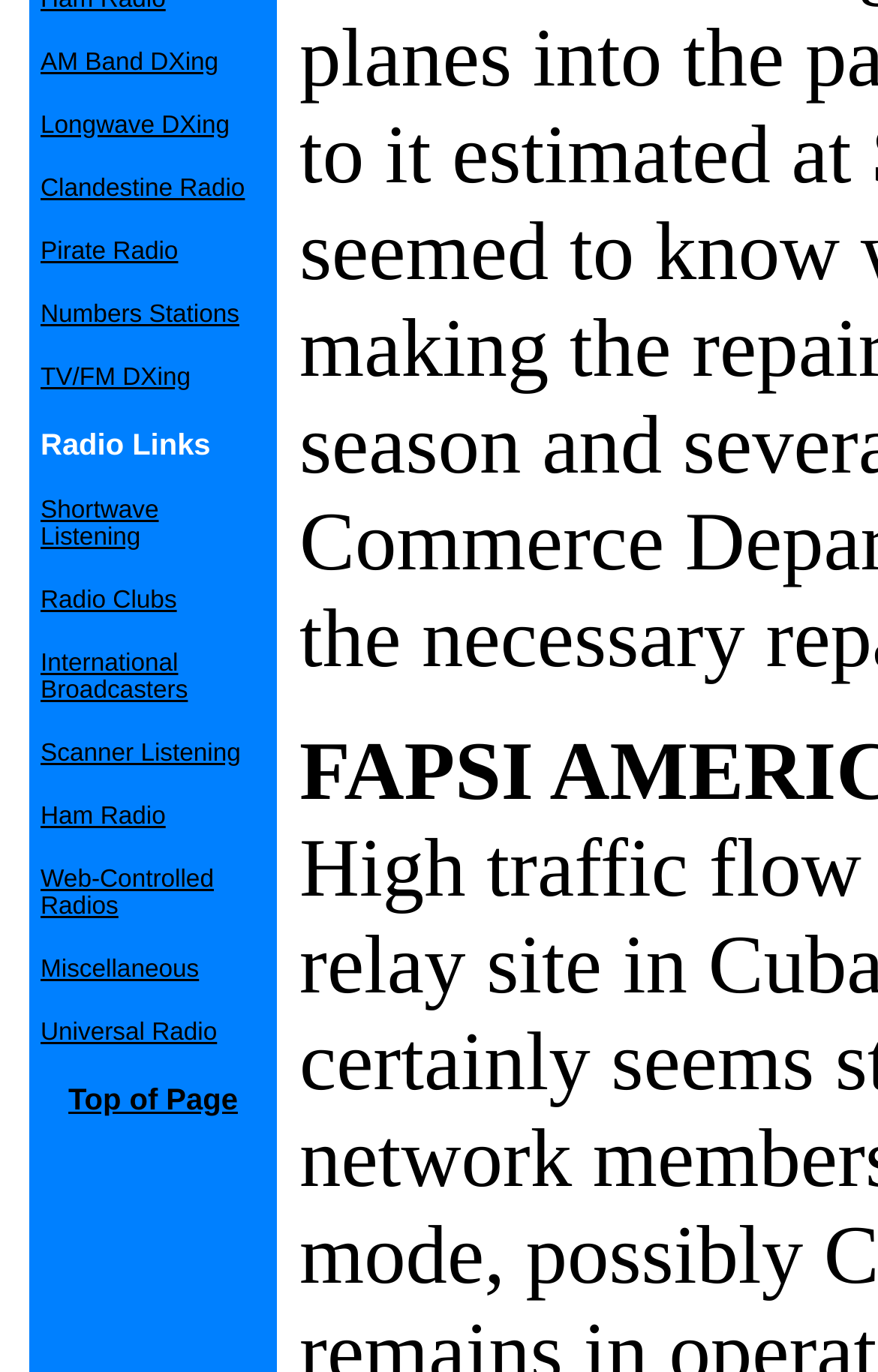What type of content is the webpage about?
Can you offer a detailed and complete answer to this question?

By analyzing the link texts and the 'Radio Links' static text element, I concluded that the webpage is about radio-related content, including different types of radio stations, clubs, and listening activities.